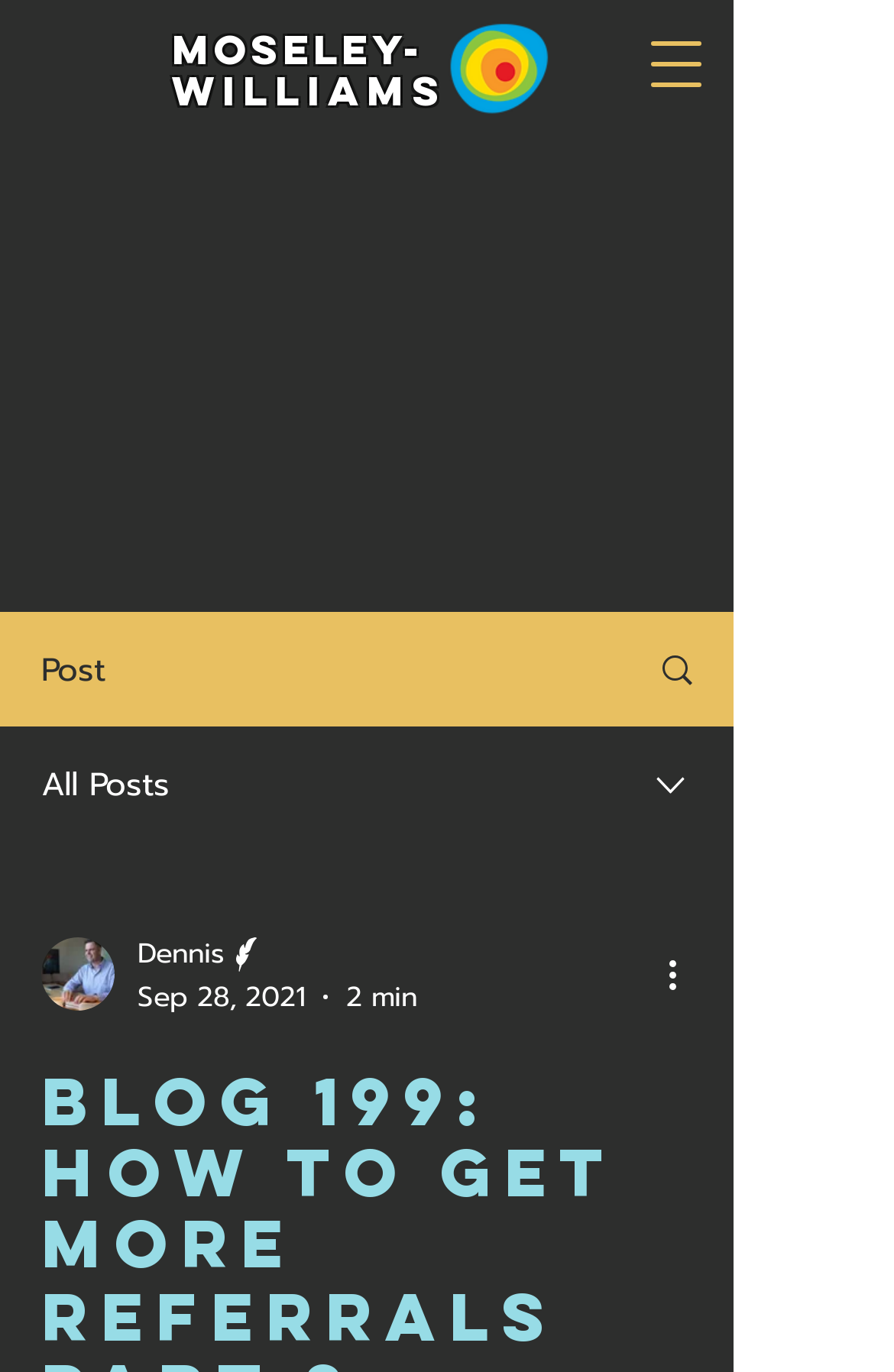Identify the bounding box coordinates for the UI element described by the following text: "Leave a Comment". Provide the coordinates as four float numbers between 0 and 1, in the format [left, top, right, bottom].

None